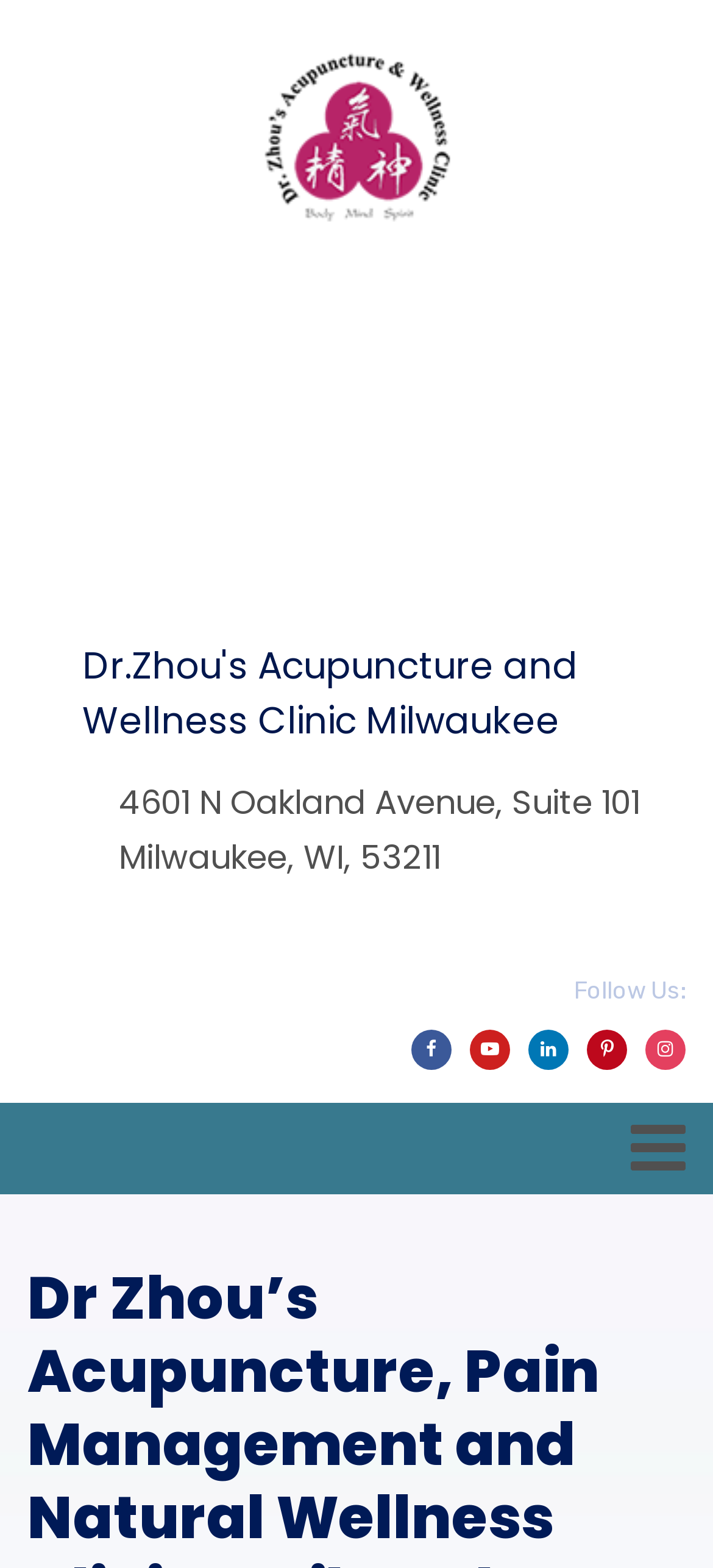Identify the main heading of the webpage and provide its text content.

Dr.Zhou's Acupuncture and Wellness Clinic Milwaukee